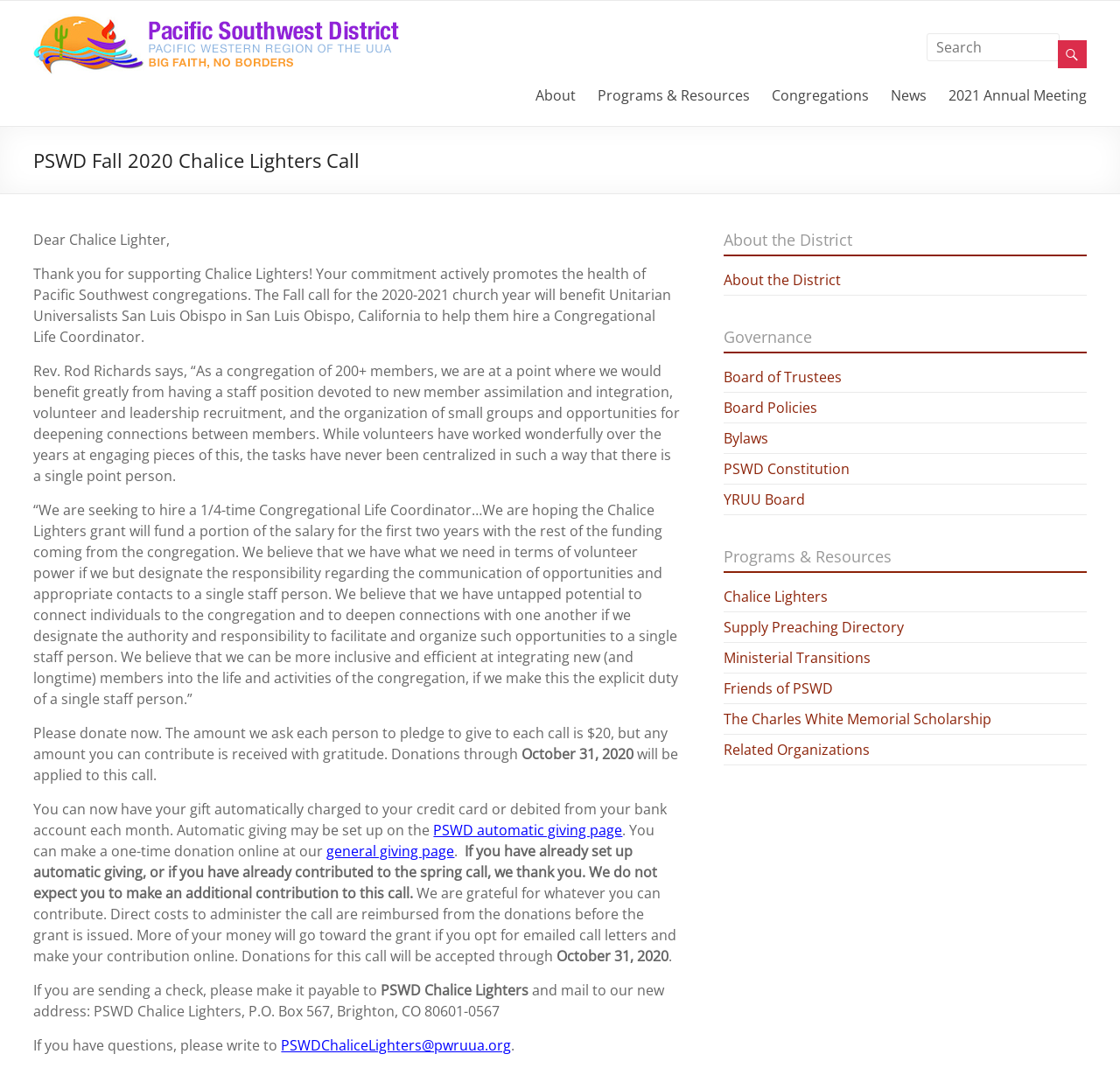Using the information in the image, give a detailed answer to the following question: What is the deadline for donations to be accepted?

After reading the webpage, I found a sentence that mentions the deadline for donations to be accepted, which is October 31, 2020.